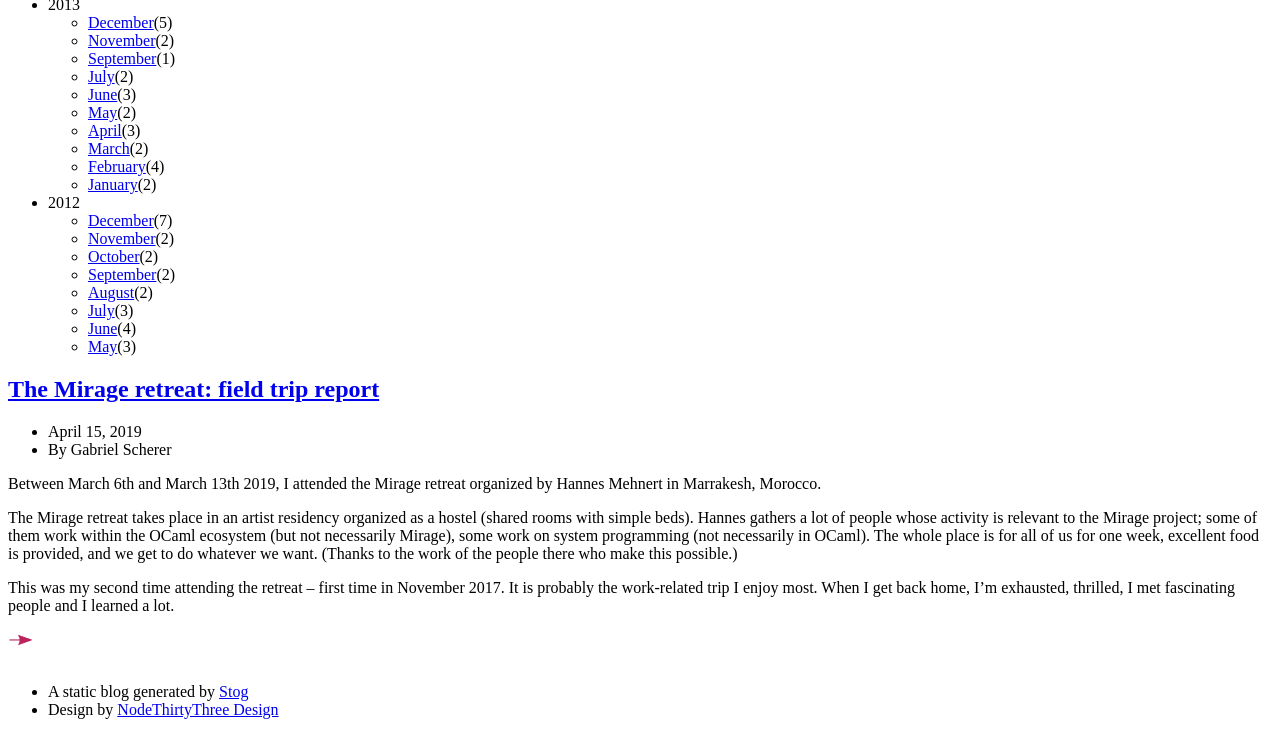Given the webpage screenshot and the description, determine the bounding box coordinates (top-left x, top-left y, bottom-right x, bottom-right y) that define the location of the UI element matching this description: NodeThirtyThree Design

[0.092, 0.953, 0.218, 0.976]